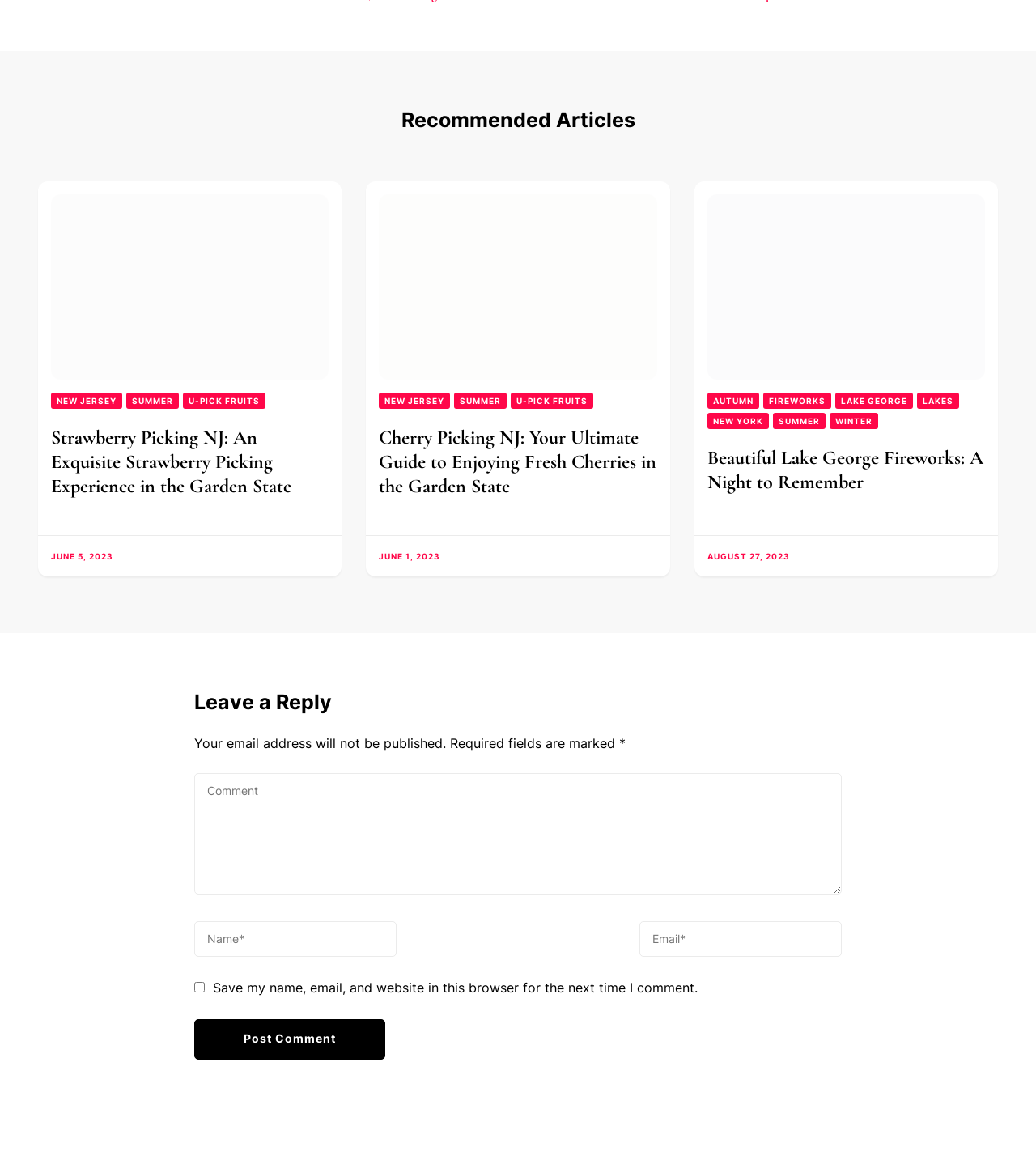Please identify the coordinates of the bounding box for the clickable region that will accomplish this instruction: "Click the 'Post Comment' button".

[0.188, 0.881, 0.372, 0.916]